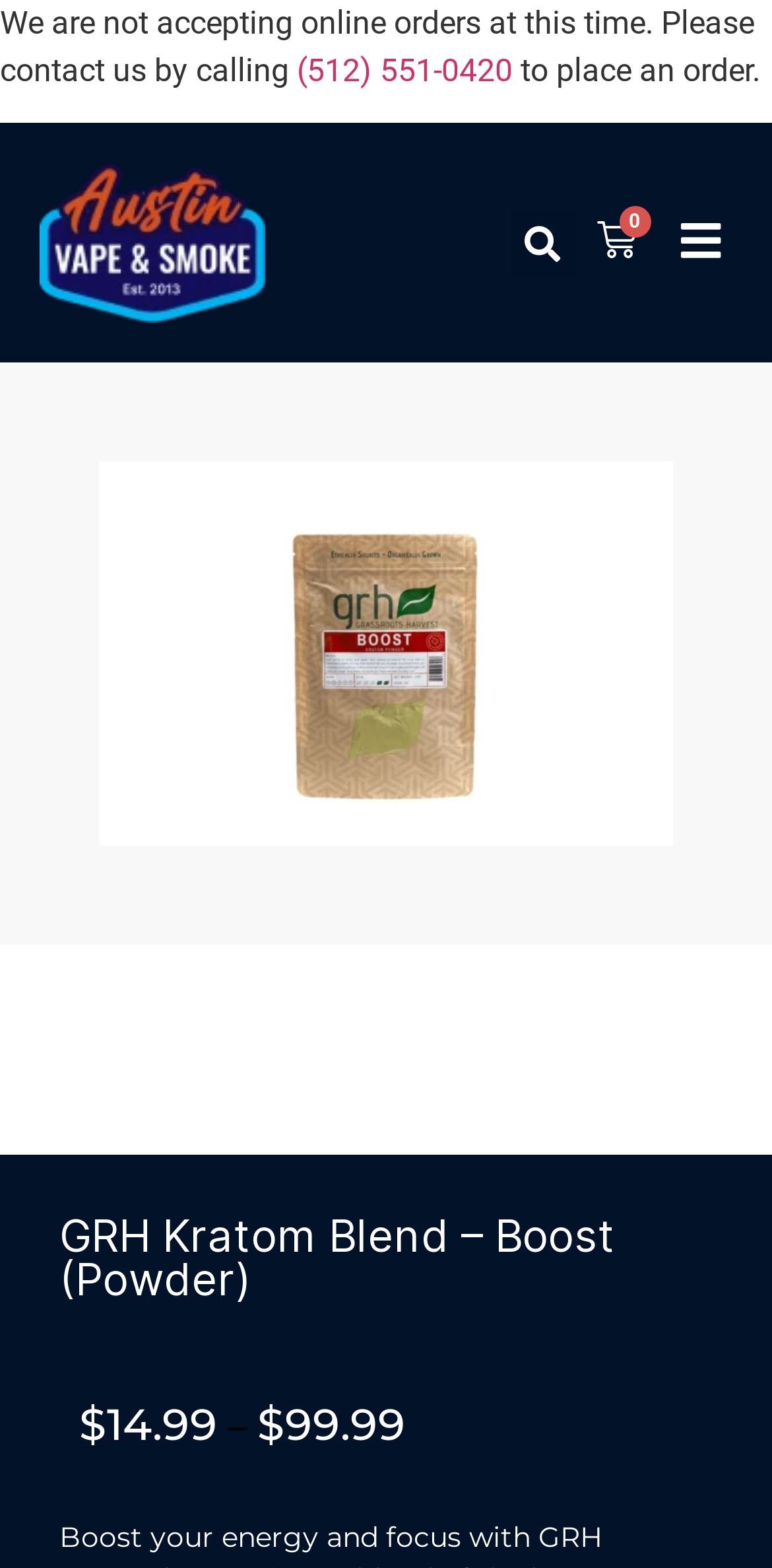Determine the bounding box coordinates of the clickable area required to perform the following instruction: "View cart". The coordinates should be represented as four float numbers between 0 and 1: [left, top, right, bottom].

[0.771, 0.139, 0.827, 0.167]